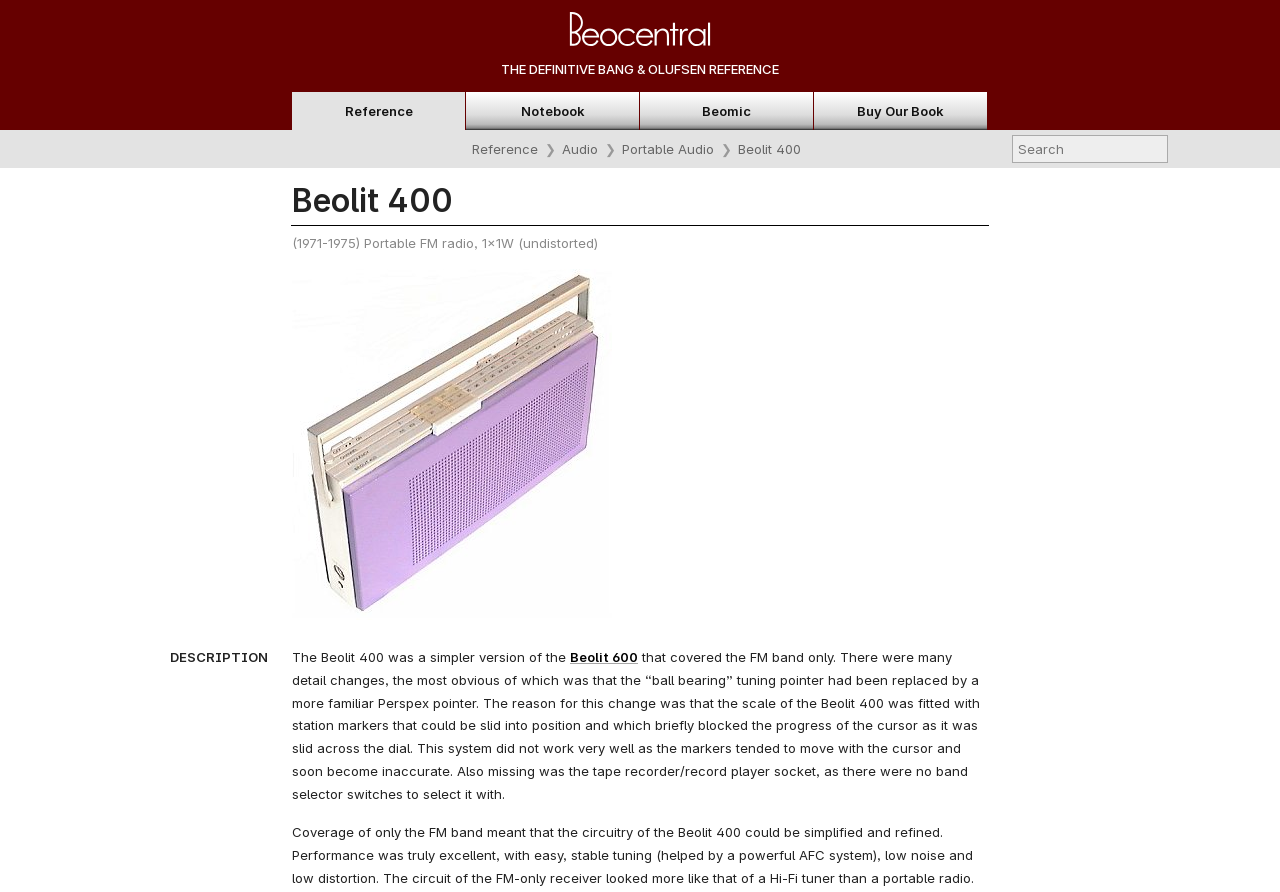Please specify the bounding box coordinates of the element that should be clicked to execute the given instruction: 'Click on the 'Buy Our Book' link'. Ensure the coordinates are four float numbers between 0 and 1, expressed as [left, top, right, bottom].

[0.636, 0.103, 0.771, 0.145]